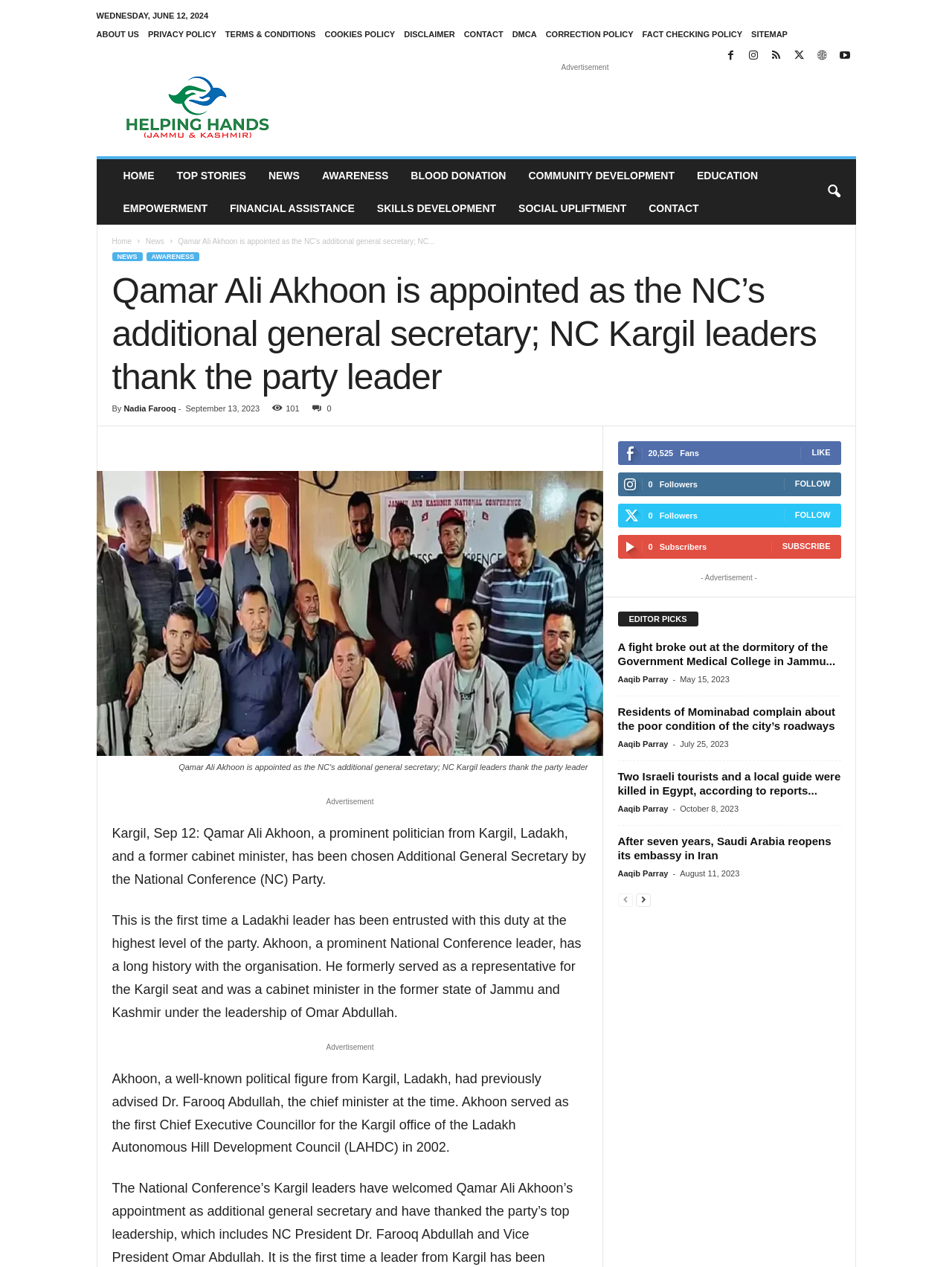What is the name of the party that appointed Qamar Ali Akhoon as additional general secretary?
Answer the question with a single word or phrase by looking at the picture.

National Conference (NC)